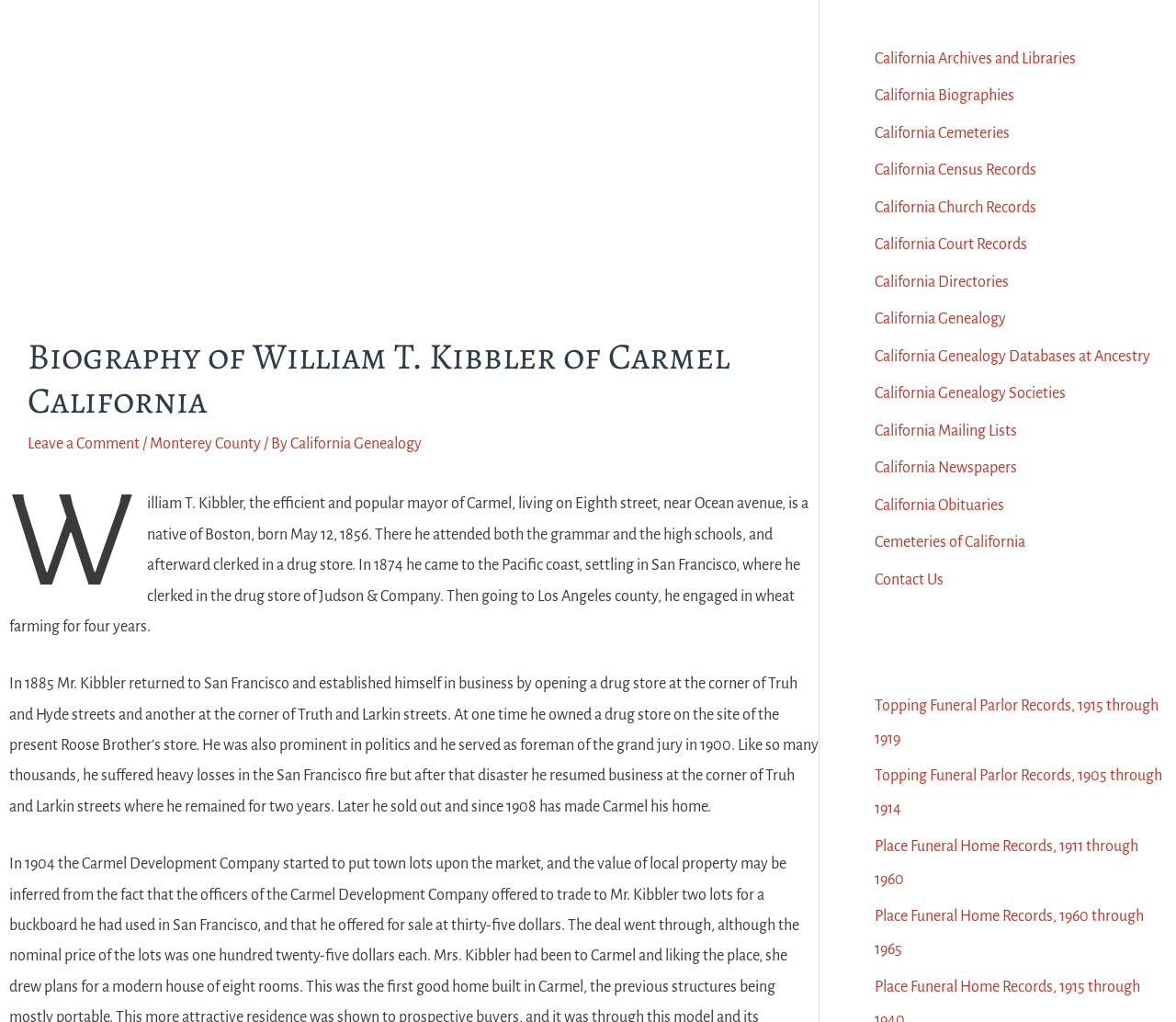What type of business did William T. Kibbler establish in San Francisco?
Refer to the screenshot and deliver a thorough answer to the question presented.

William T. Kibbler established himself in business by opening a drug store at the corner of Truh and Hyde streets and another at the corner of Truth and Larkin streets in San Francisco.